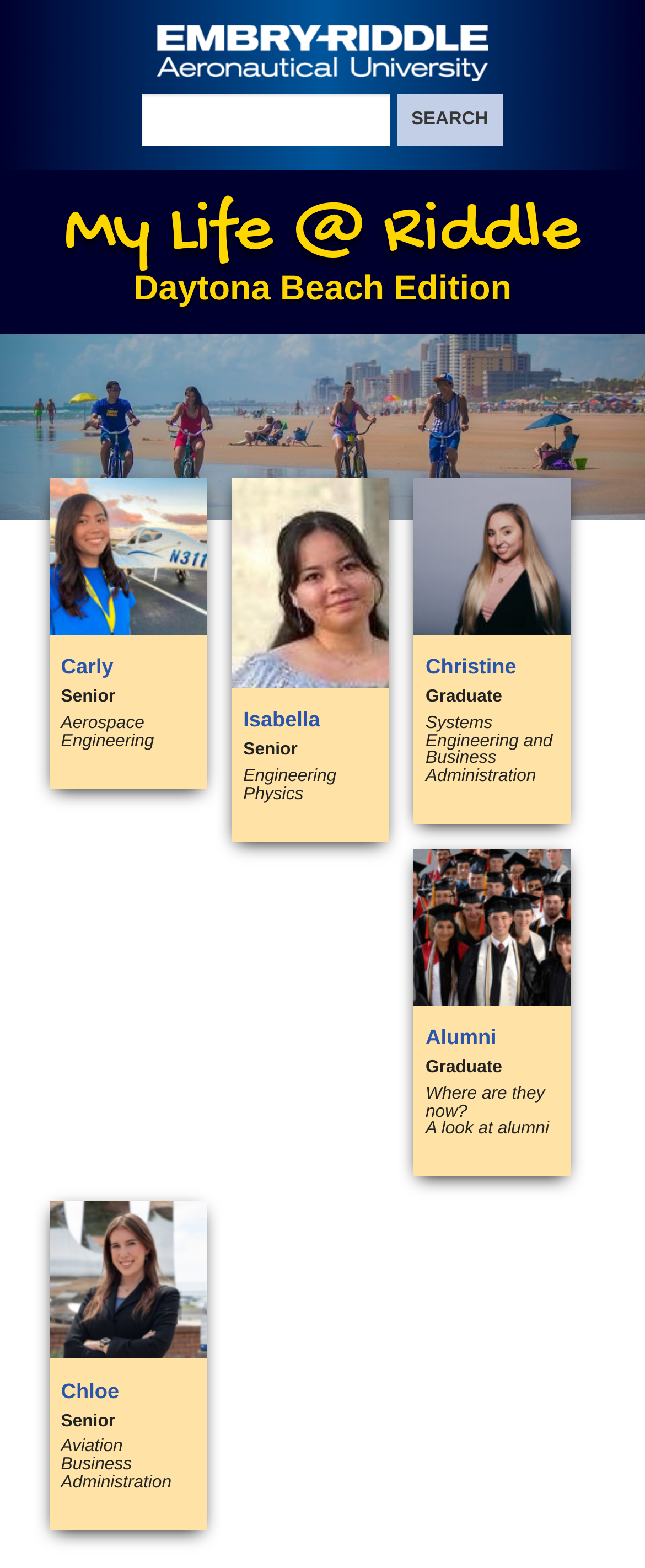Specify the bounding box coordinates of the element's region that should be clicked to achieve the following instruction: "Read Christine's profile". The bounding box coordinates consist of four float numbers between 0 and 1, in the format [left, top, right, bottom].

[0.641, 0.305, 0.885, 0.525]